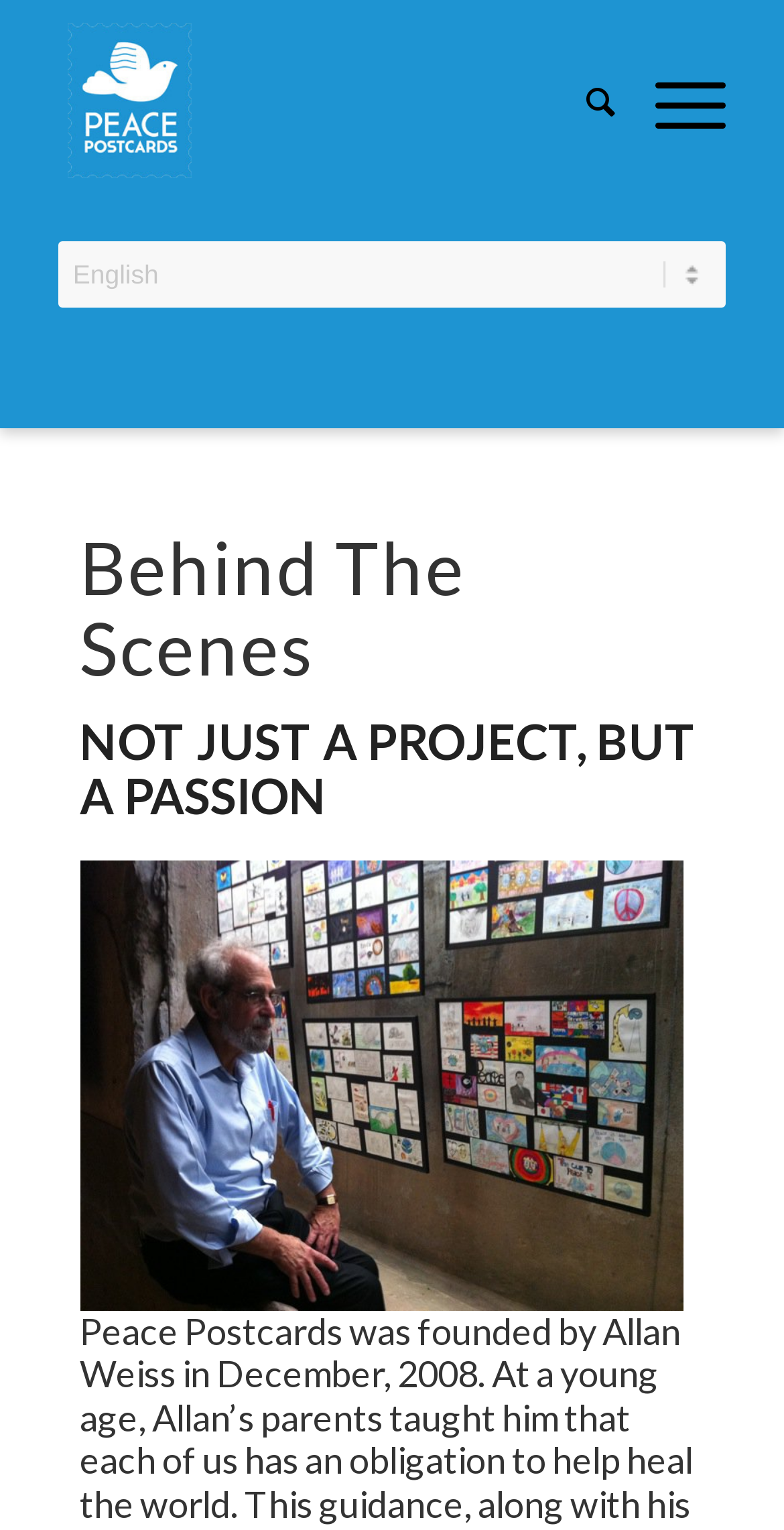Please analyze the image and give a detailed answer to the question:
What is the function of the 'Search' link?

The 'Search' link is located at the top right corner of the webpage, and it allows users to search for specific content within the webpage. The link is a menu item, indicating that it will open a search interface when clicked.